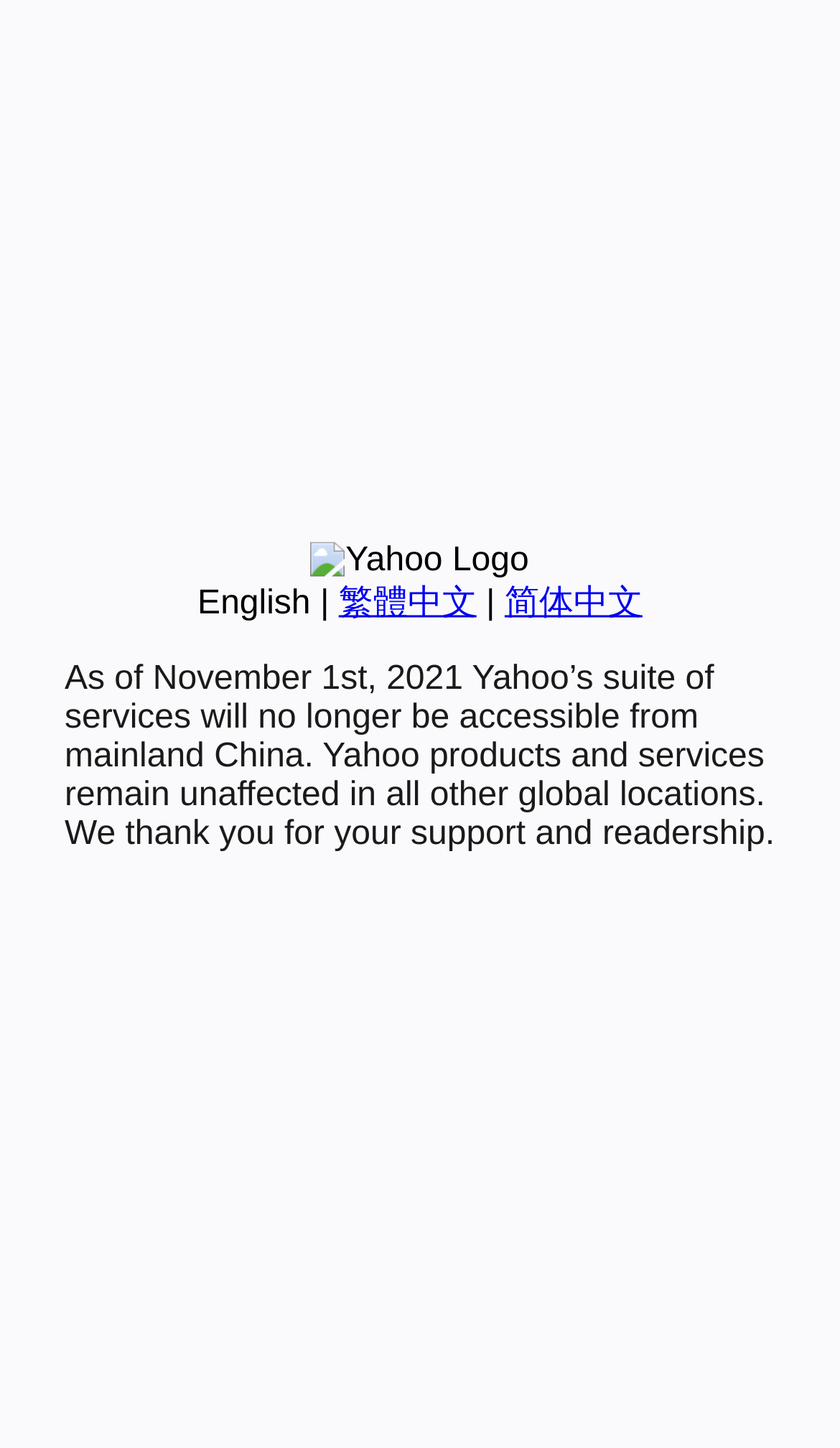Predict the bounding box of the UI element based on the description: "简体中文". The coordinates should be four float numbers between 0 and 1, formatted as [left, top, right, bottom].

[0.601, 0.404, 0.765, 0.429]